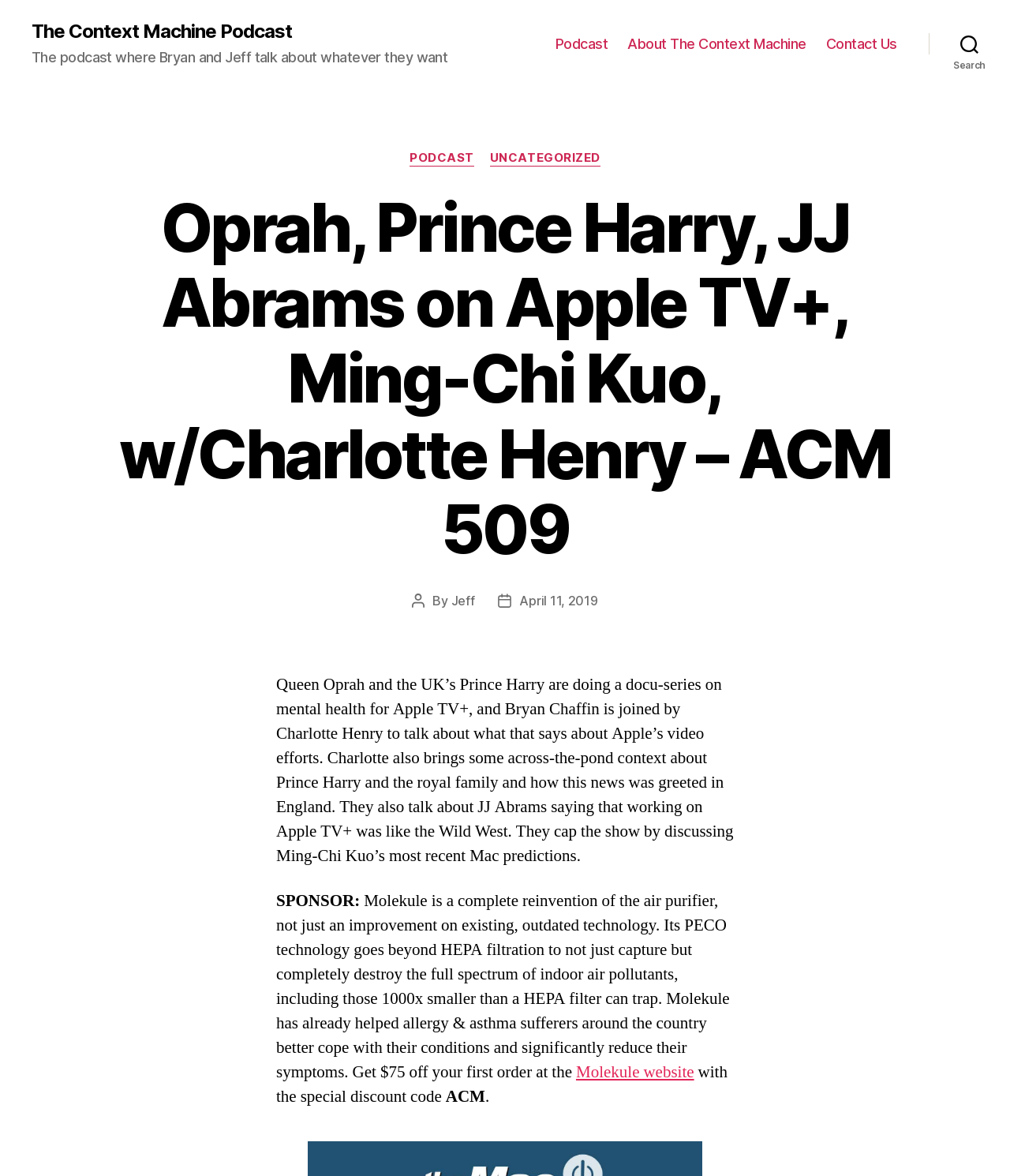Pinpoint the bounding box coordinates of the clickable area needed to execute the instruction: "Visit the Molekule website". The coordinates should be specified as four float numbers between 0 and 1, i.e., [left, top, right, bottom].

[0.57, 0.903, 0.687, 0.921]